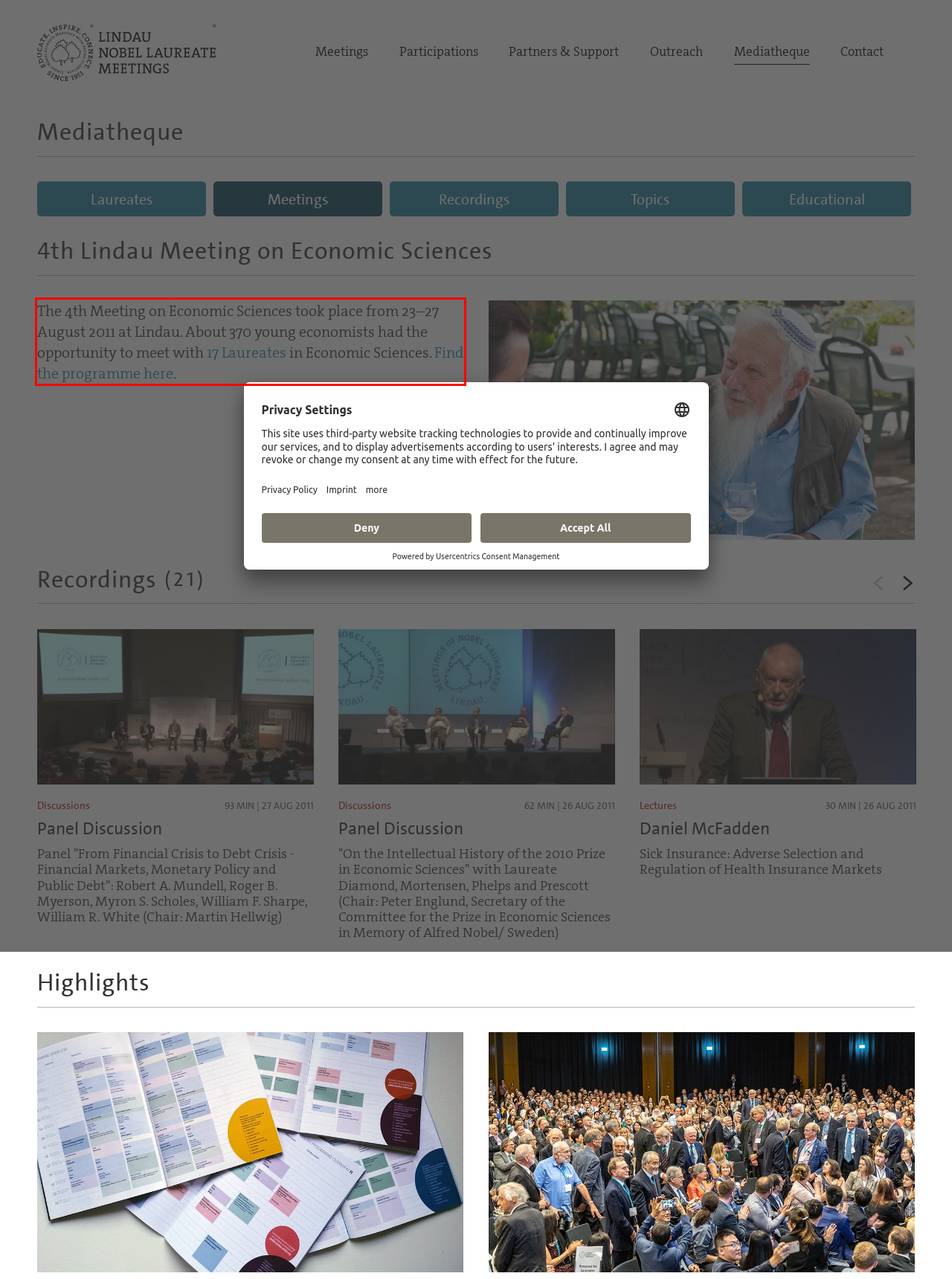Examine the webpage screenshot, find the red bounding box, and extract the text content within this marked area.

The 4th Meeting on Economic Sciences took place from 23–27 August 2011 at Lindau. About 370 young economists had the opportunity to meet with 17 Laureates in Economic Sciences. Find the programme here.